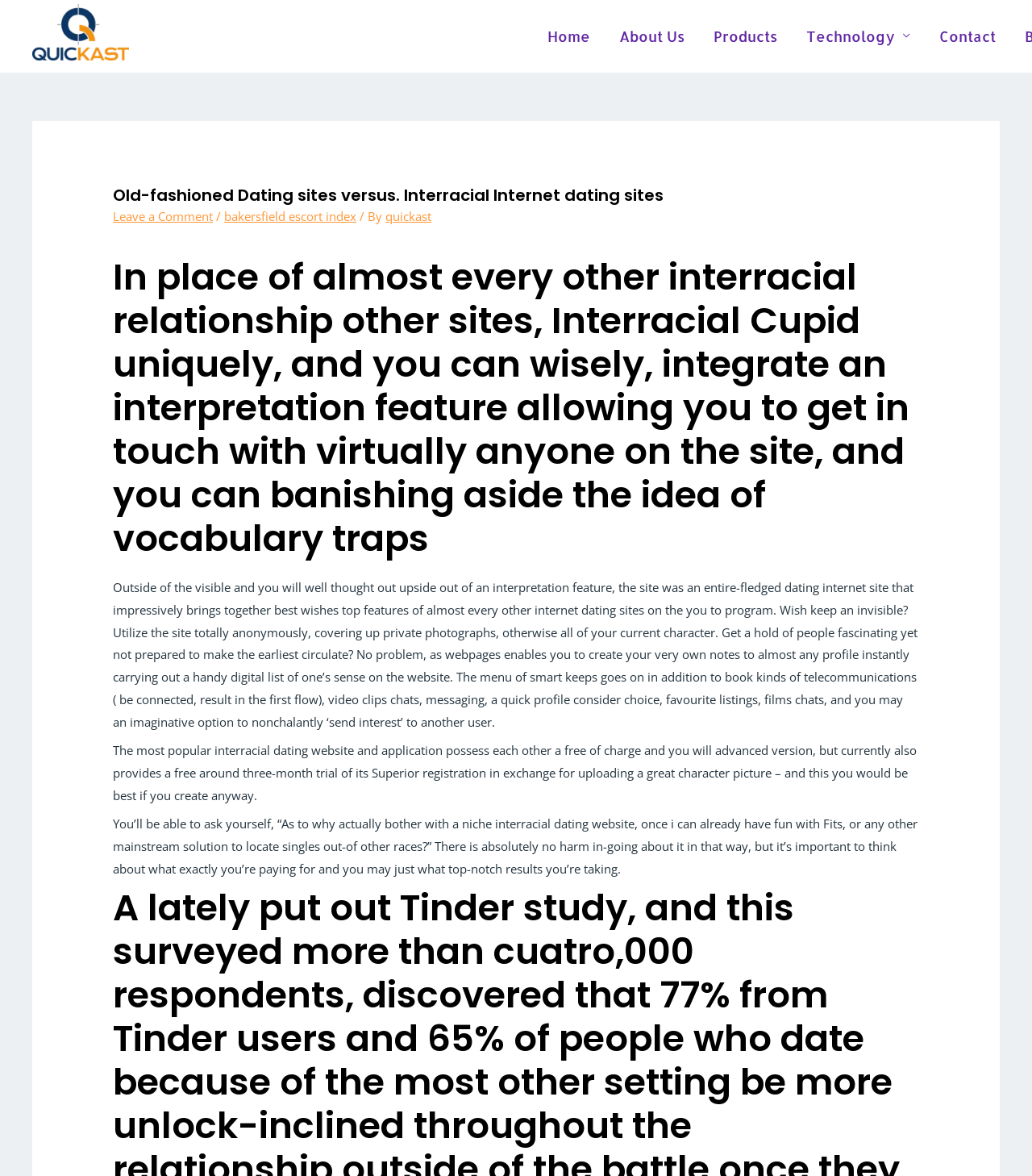Please identify the bounding box coordinates of the element's region that I should click in order to complete the following instruction: "Click on the 'quickast' link". The bounding box coordinates consist of four float numbers between 0 and 1, i.e., [left, top, right, bottom].

[0.373, 0.177, 0.418, 0.19]